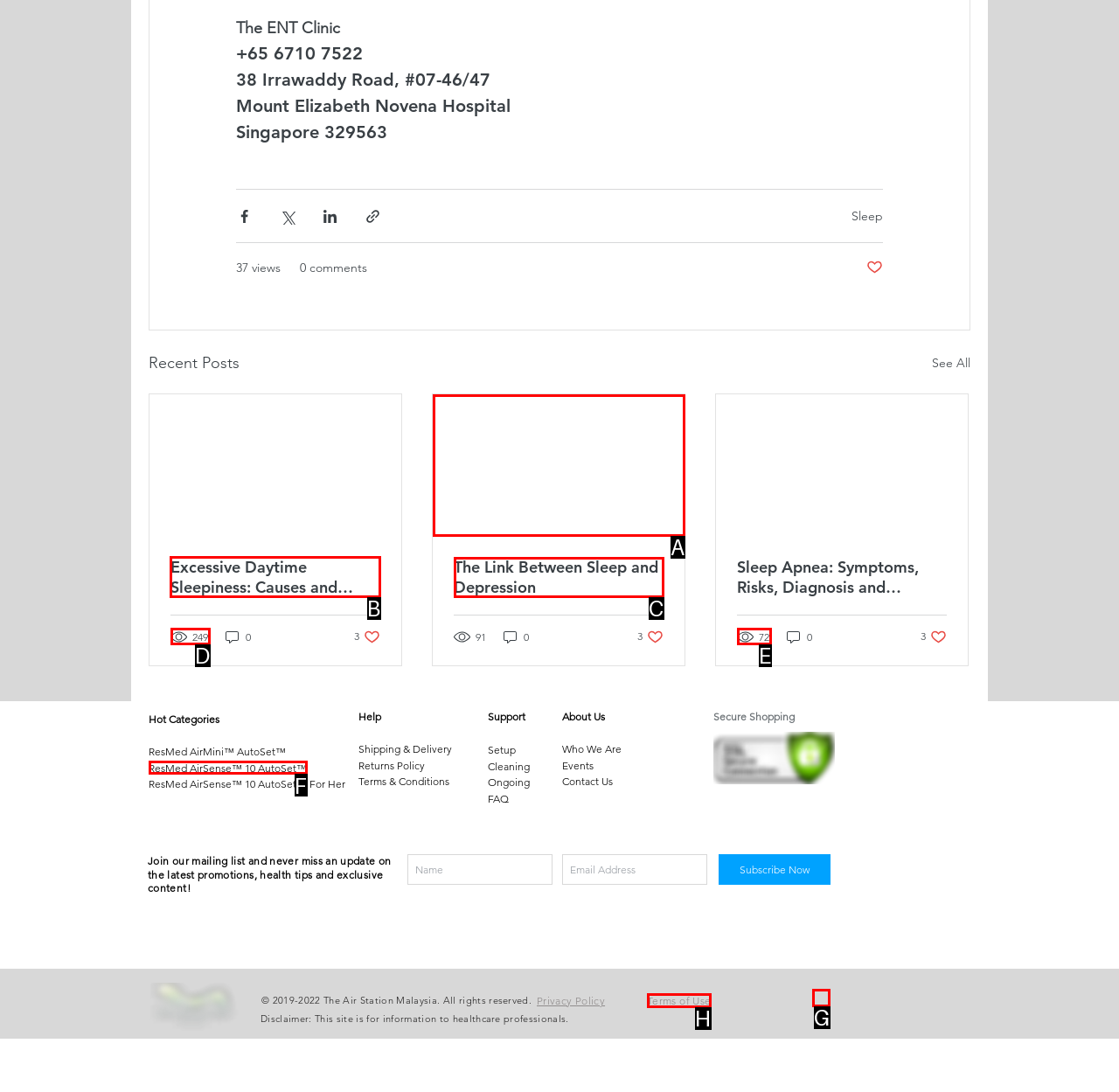From the given options, choose the one to complete the task: Click the 'Excessive Daytime Sleepiness: Causes and Treatment' link
Indicate the letter of the correct option.

B